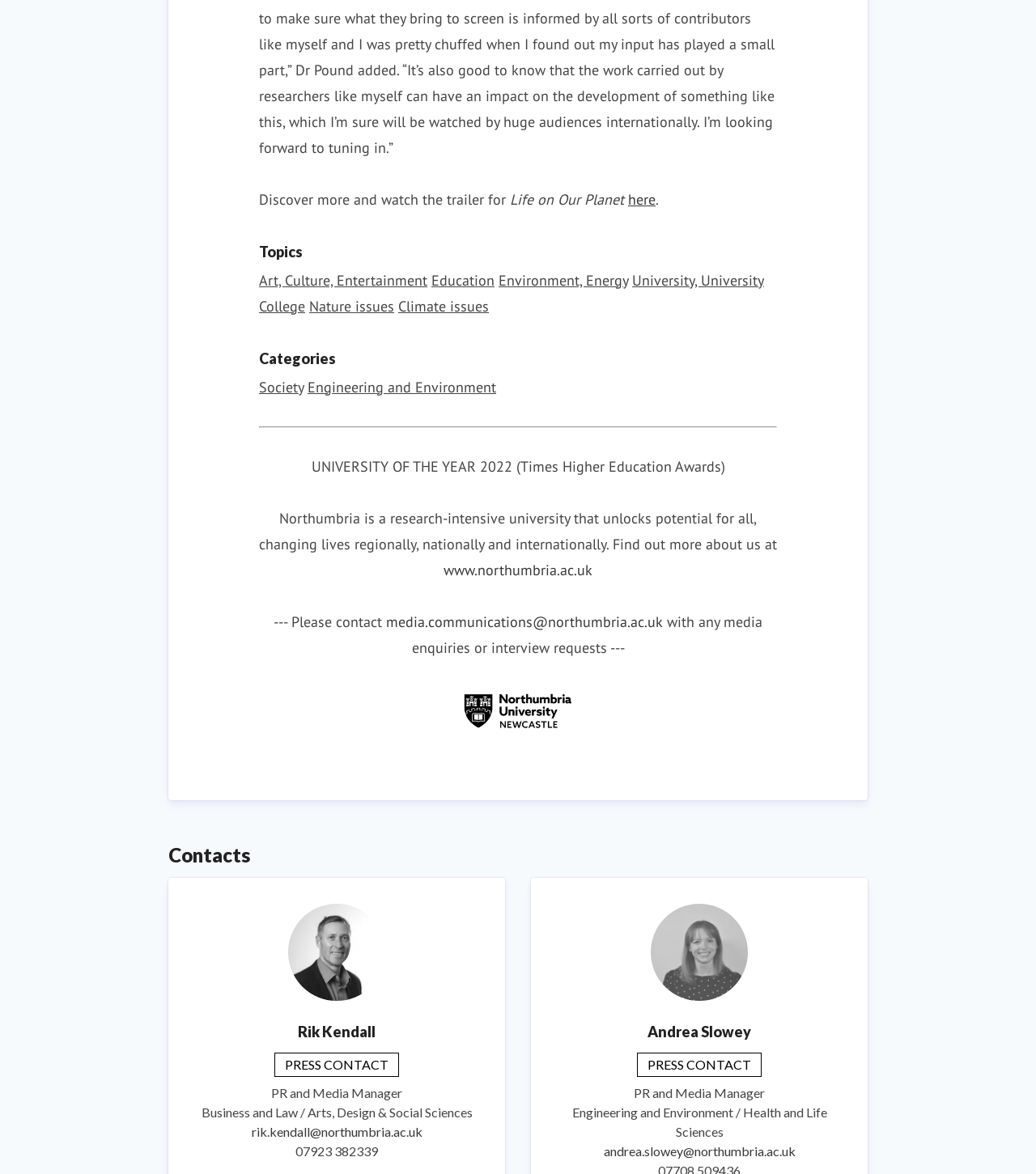Identify the bounding box coordinates for the region of the element that should be clicked to carry out the instruction: "Click on 'Art, Culture, Entertainment'". The bounding box coordinates should be four float numbers between 0 and 1, i.e., [left, top, right, bottom].

[0.25, 0.231, 0.412, 0.246]